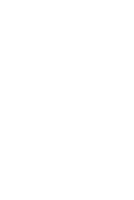What is the significance of inquiry in artistic practices?
Using the image, provide a concise answer in one word or a short phrase.

It encourages contemplation